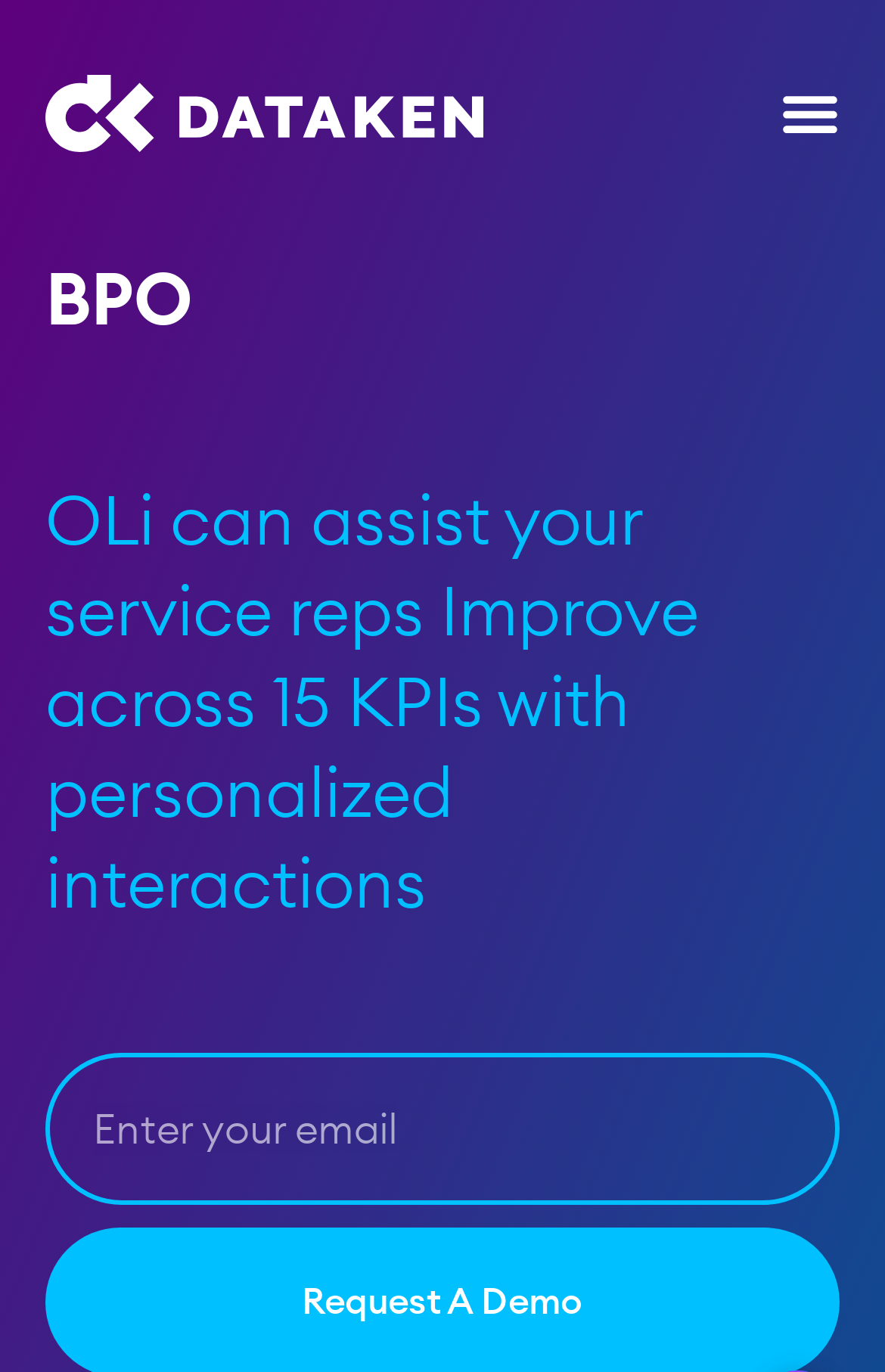Determine the bounding box for the UI element that matches this description: "aria-label="Menu Toggle"".

[0.882, 0.061, 0.949, 0.104]